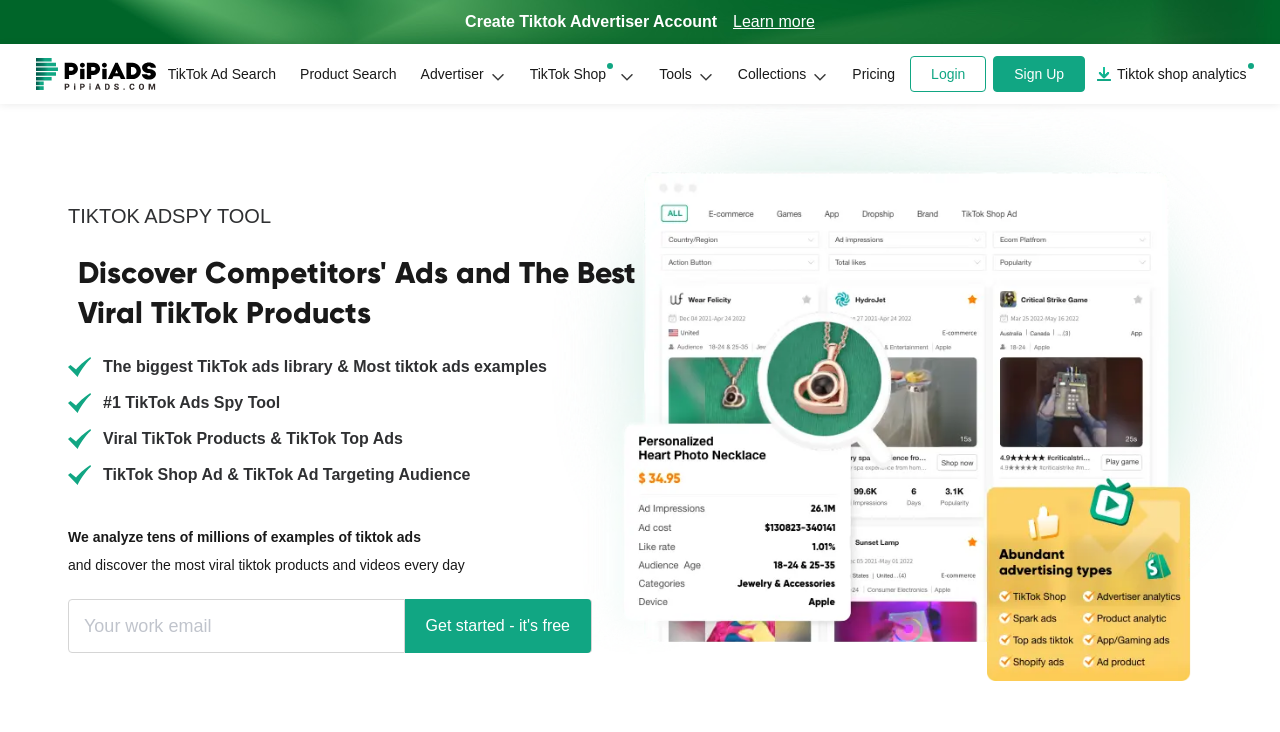Please identify the bounding box coordinates of the element's region that should be clicked to execute the following instruction: "Create a TikTok advertiser account". The bounding box coordinates must be four float numbers between 0 and 1, i.e., [left, top, right, bottom].

[0.0, 0.0, 1.0, 0.06]